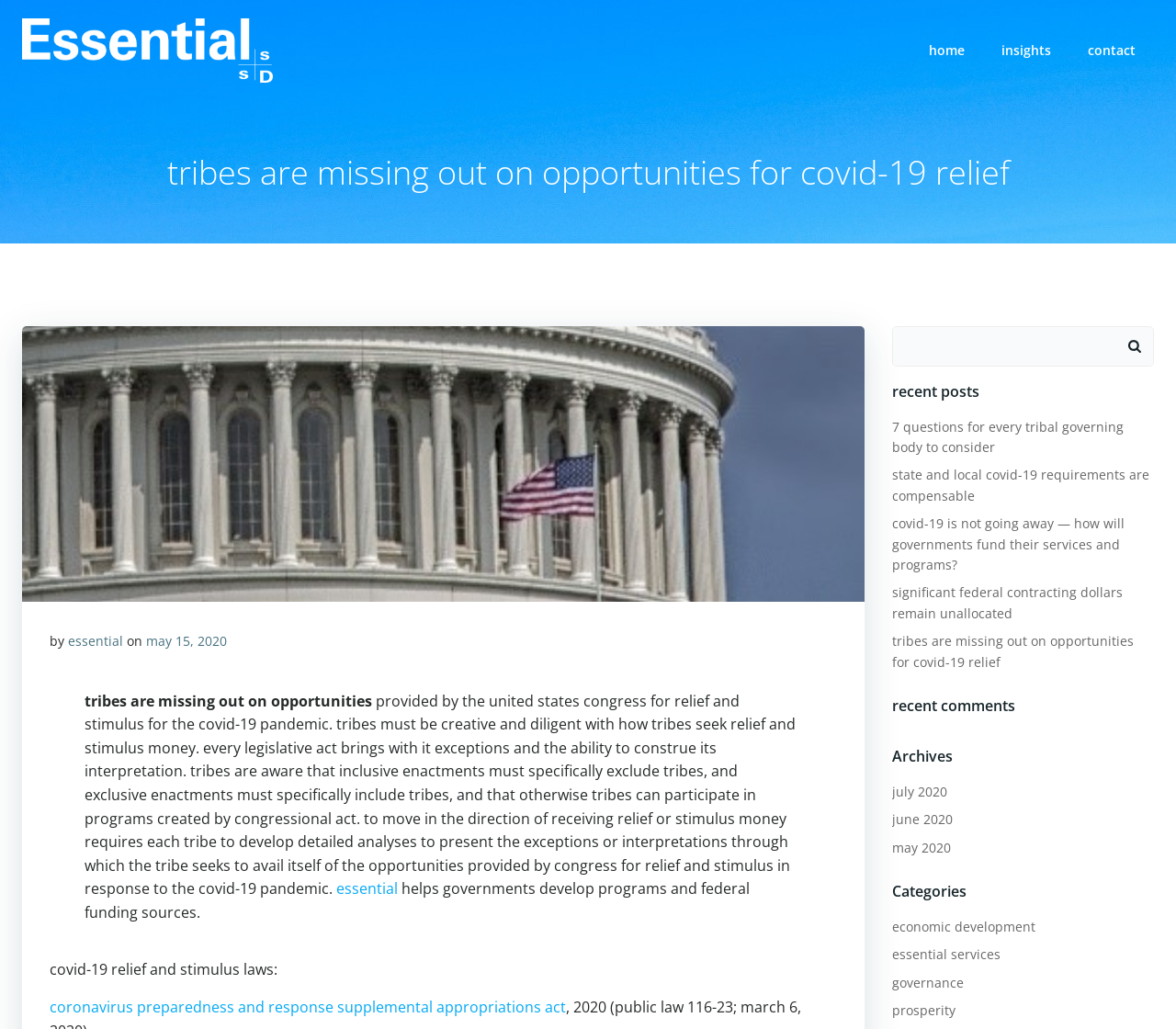How many recent posts are listed?
Based on the visual information, provide a detailed and comprehensive answer.

I can see that there are four recent posts listed on the webpage, with titles such as '7 questions for every tribal governing body to consider', 'state and local covid-19 requirements are compensable', and so on. These posts are listed under the heading 'recent posts'.